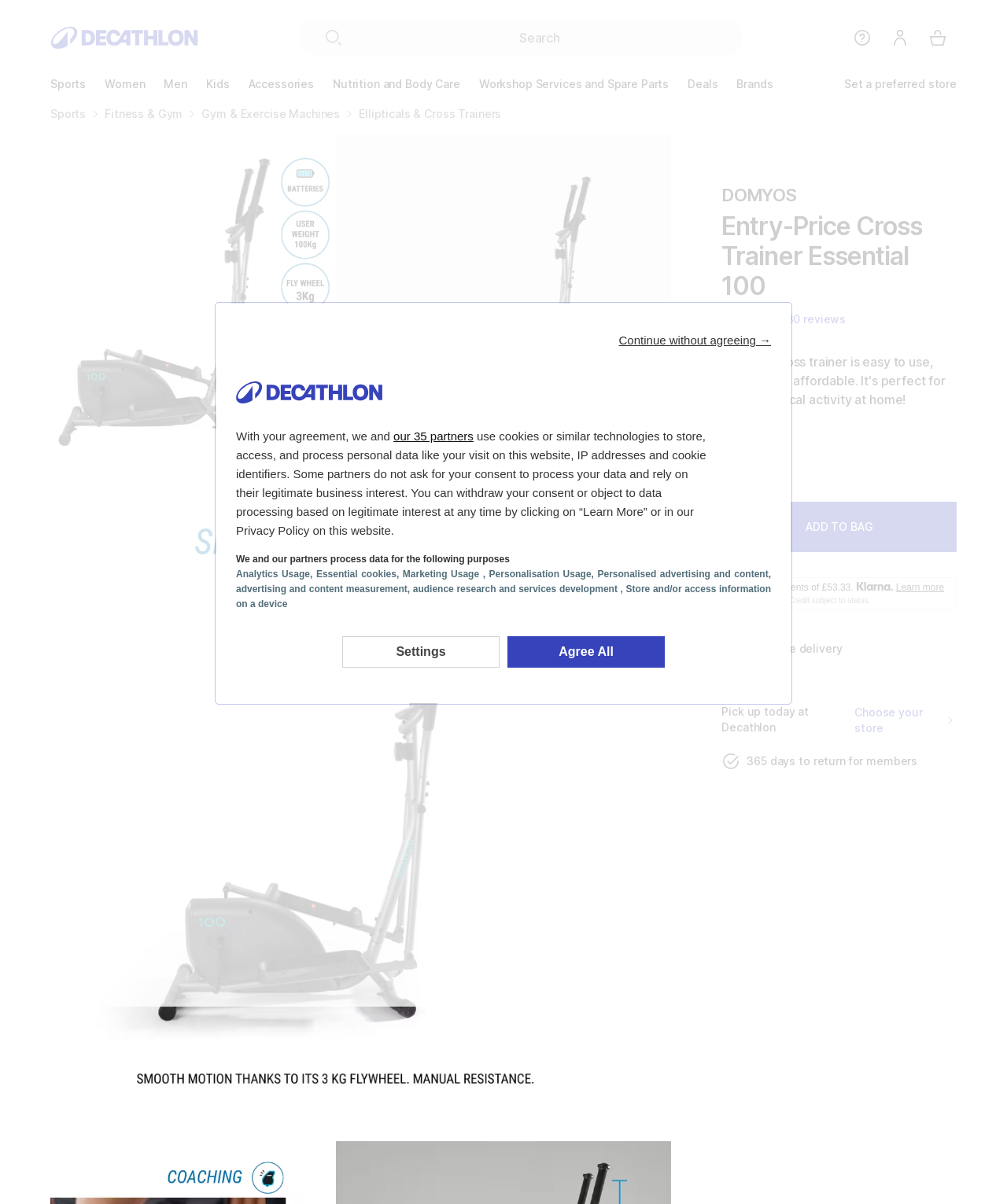Please identify the bounding box coordinates of the region to click in order to complete the task: "View the 'Entry-Price Cross Trainer Essential 100' product details". The coordinates must be four float numbers between 0 and 1, specified as [left, top, right, bottom].

[0.717, 0.176, 0.95, 0.25]